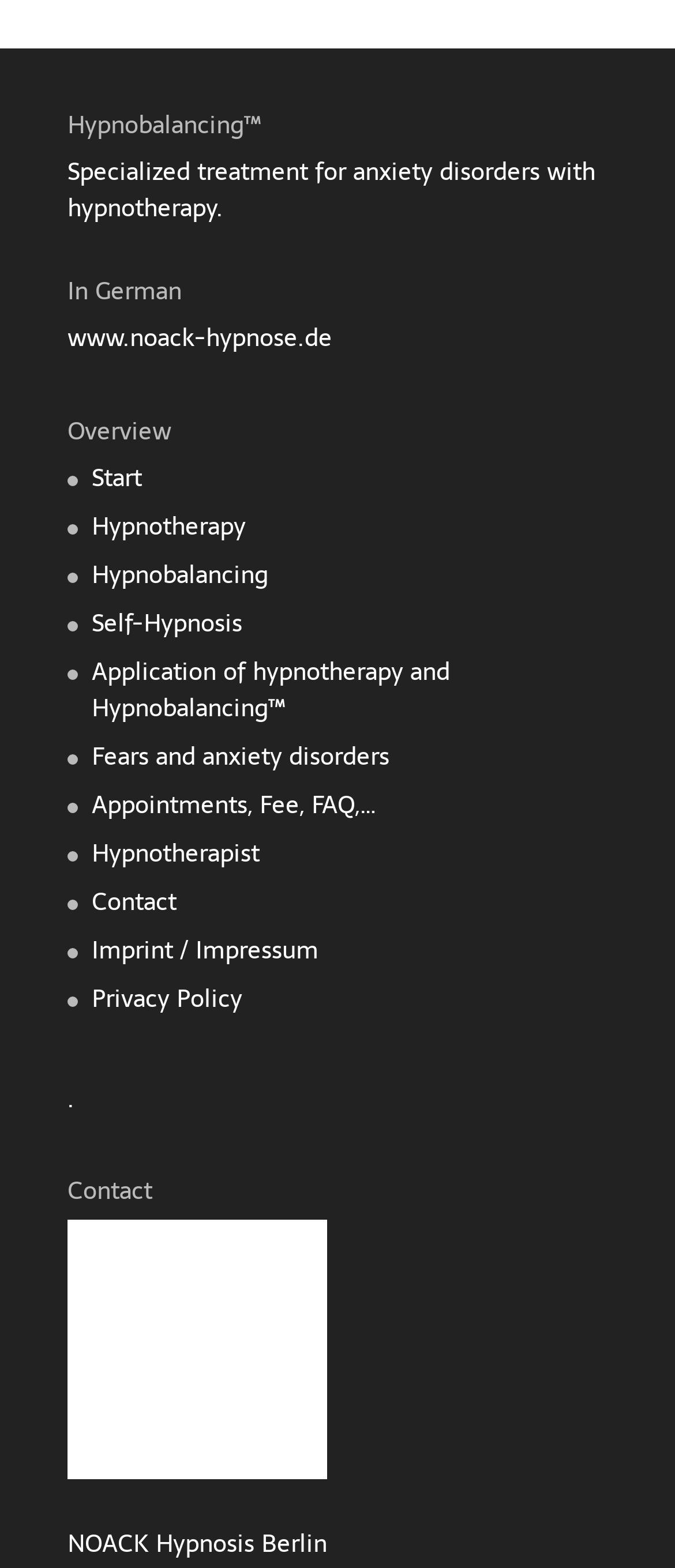Determine the bounding box coordinates of the clickable element necessary to fulfill the instruction: "Click on the 'Start' link". Provide the coordinates as four float numbers within the 0 to 1 range, i.e., [left, top, right, bottom].

[0.136, 0.292, 0.21, 0.317]